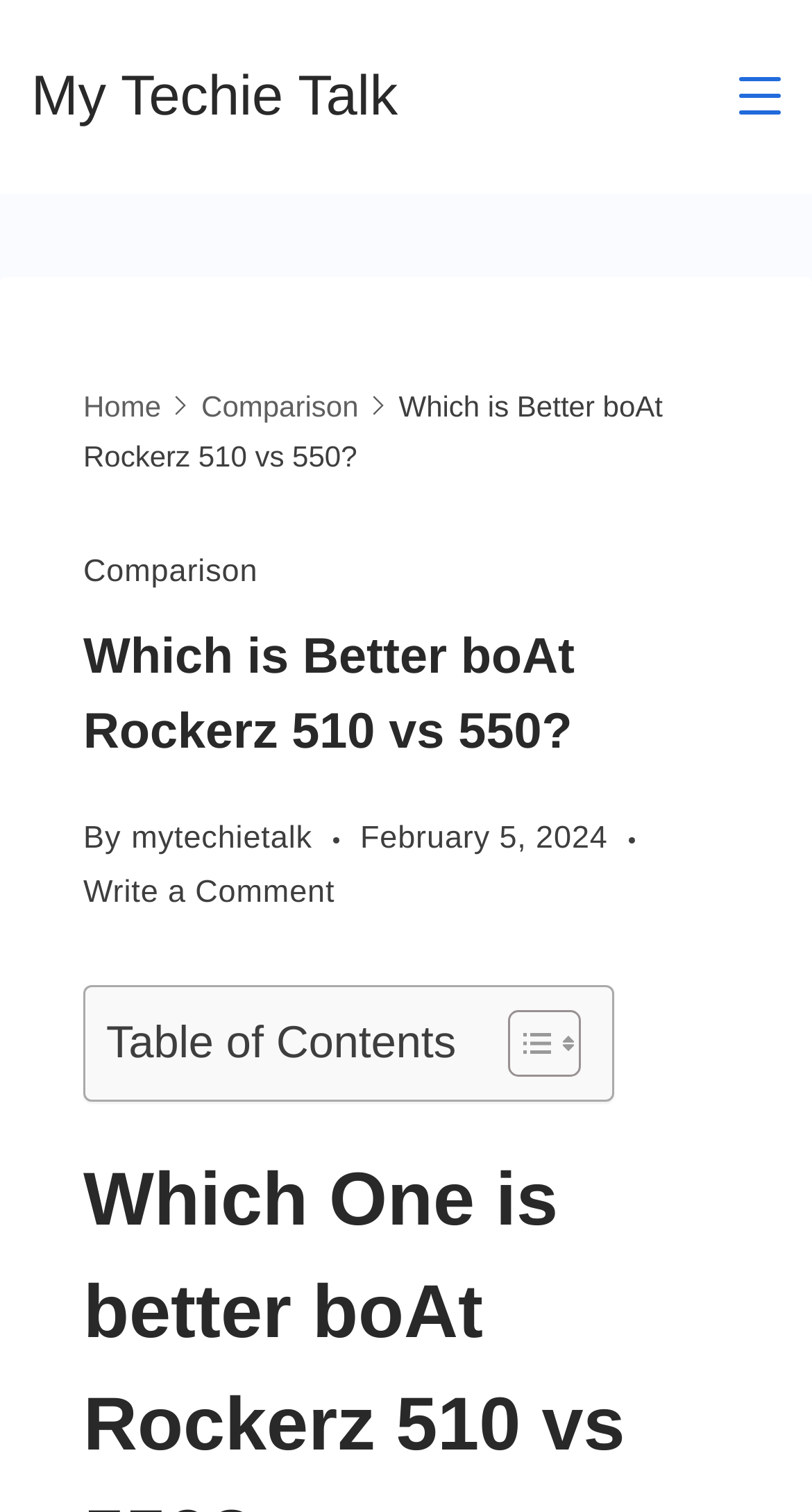Identify the bounding box coordinates for the region of the element that should be clicked to carry out the instruction: "toggle table of content". The bounding box coordinates should be four float numbers between 0 and 1, i.e., [left, top, right, bottom].

[0.587, 0.666, 0.703, 0.713]